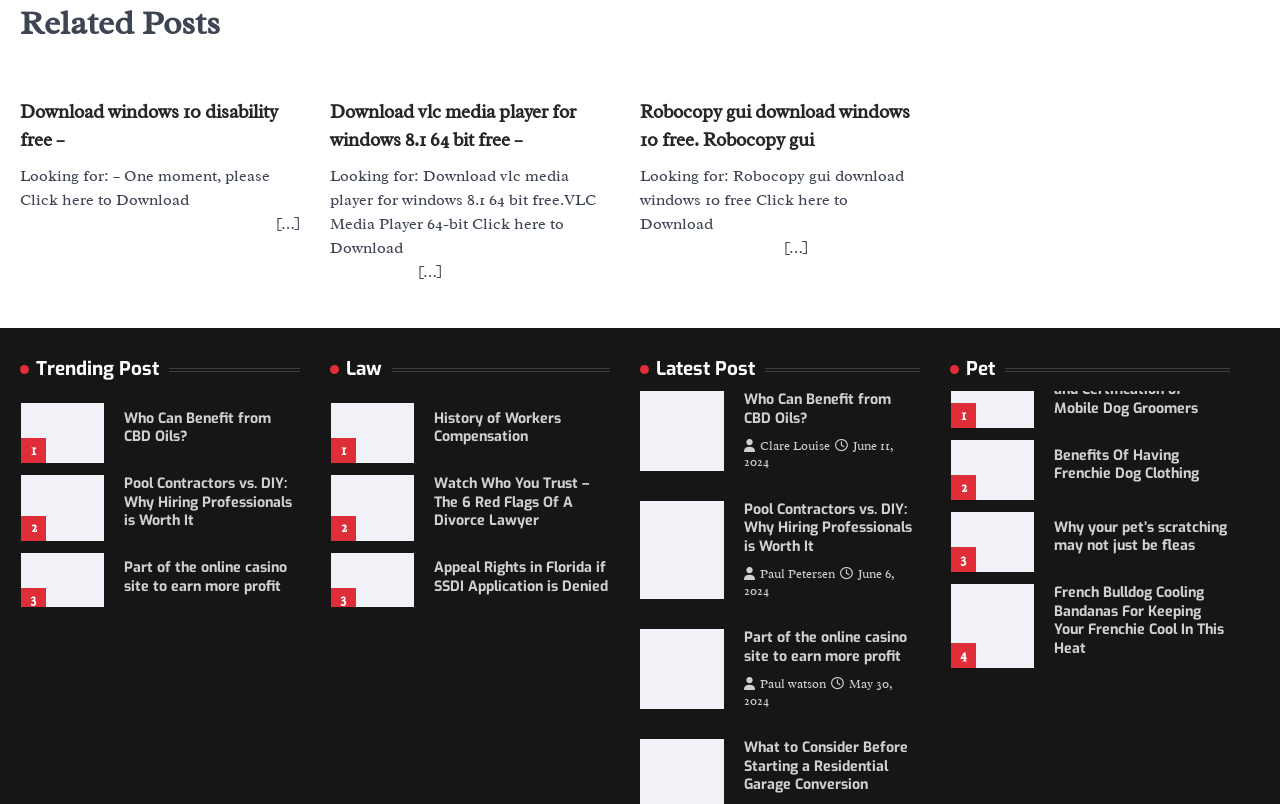Locate the bounding box of the user interface element based on this description: "History of Workers Compensation".

[0.339, 0.419, 0.439, 0.465]